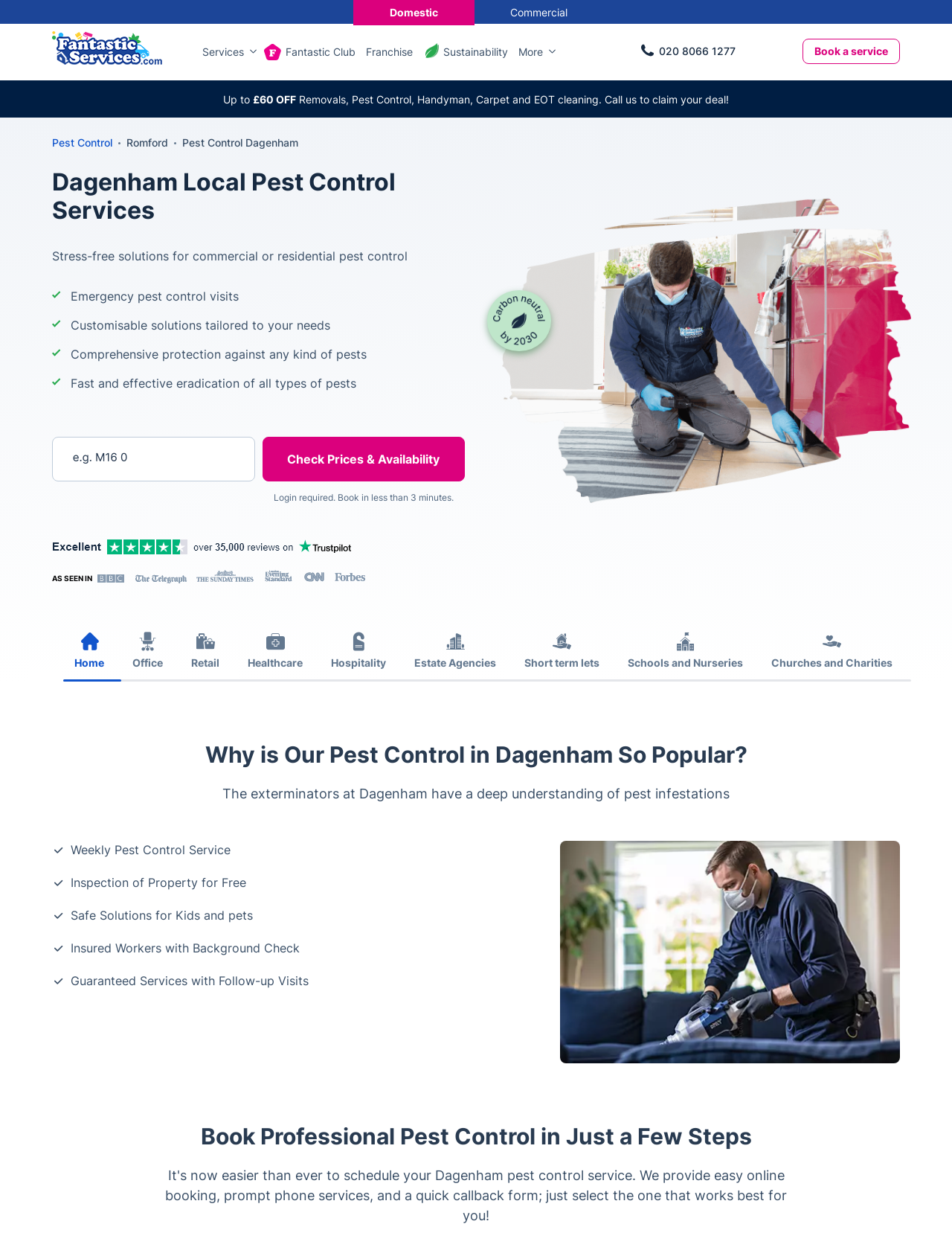Locate and provide the bounding box coordinates for the HTML element that matches this description: "Fantastic Club".

[0.295, 0.019, 0.379, 0.064]